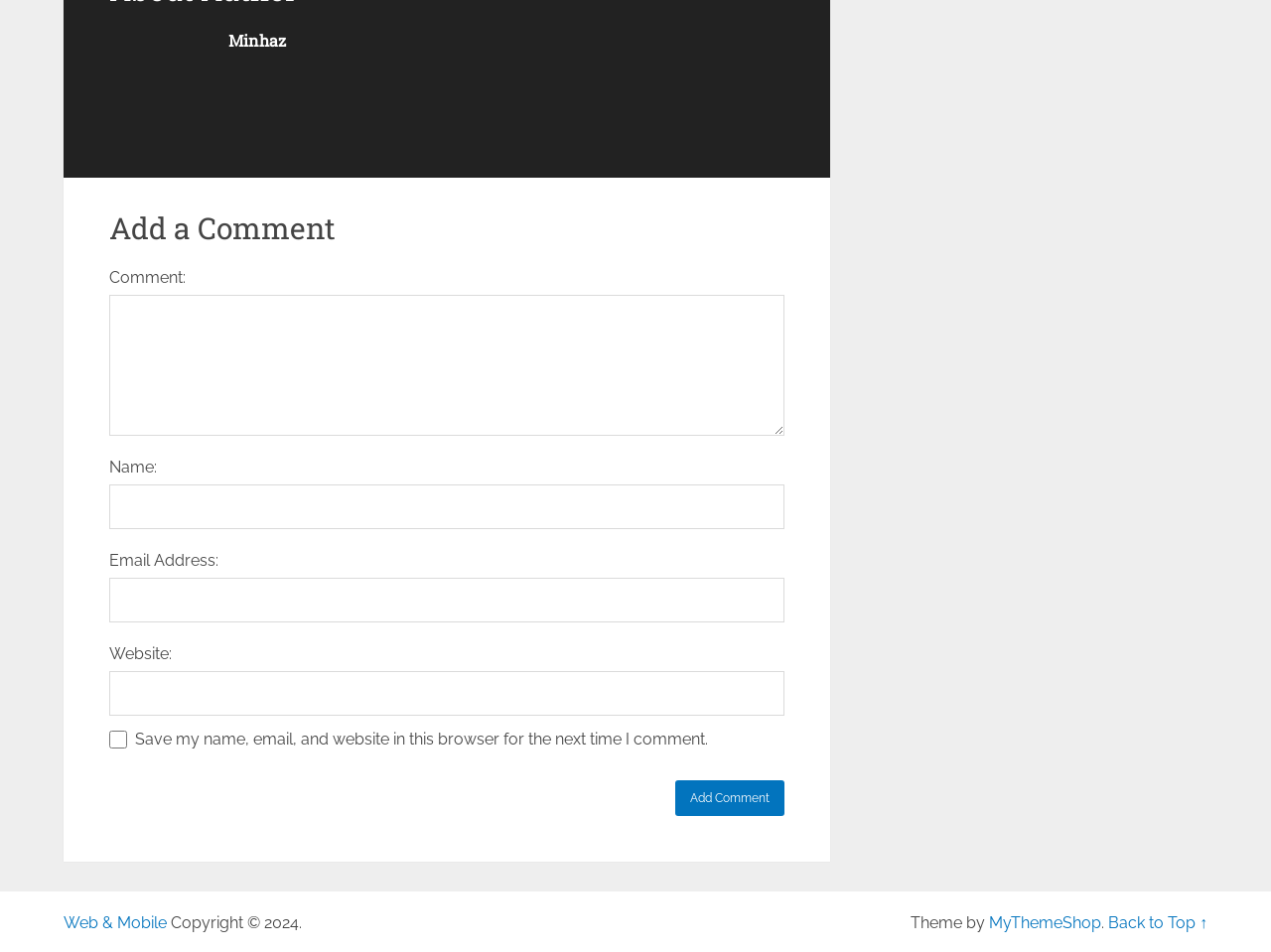Identify the bounding box coordinates of the section that should be clicked to achieve the task described: "Add a comment".

[0.531, 0.819, 0.617, 0.857]